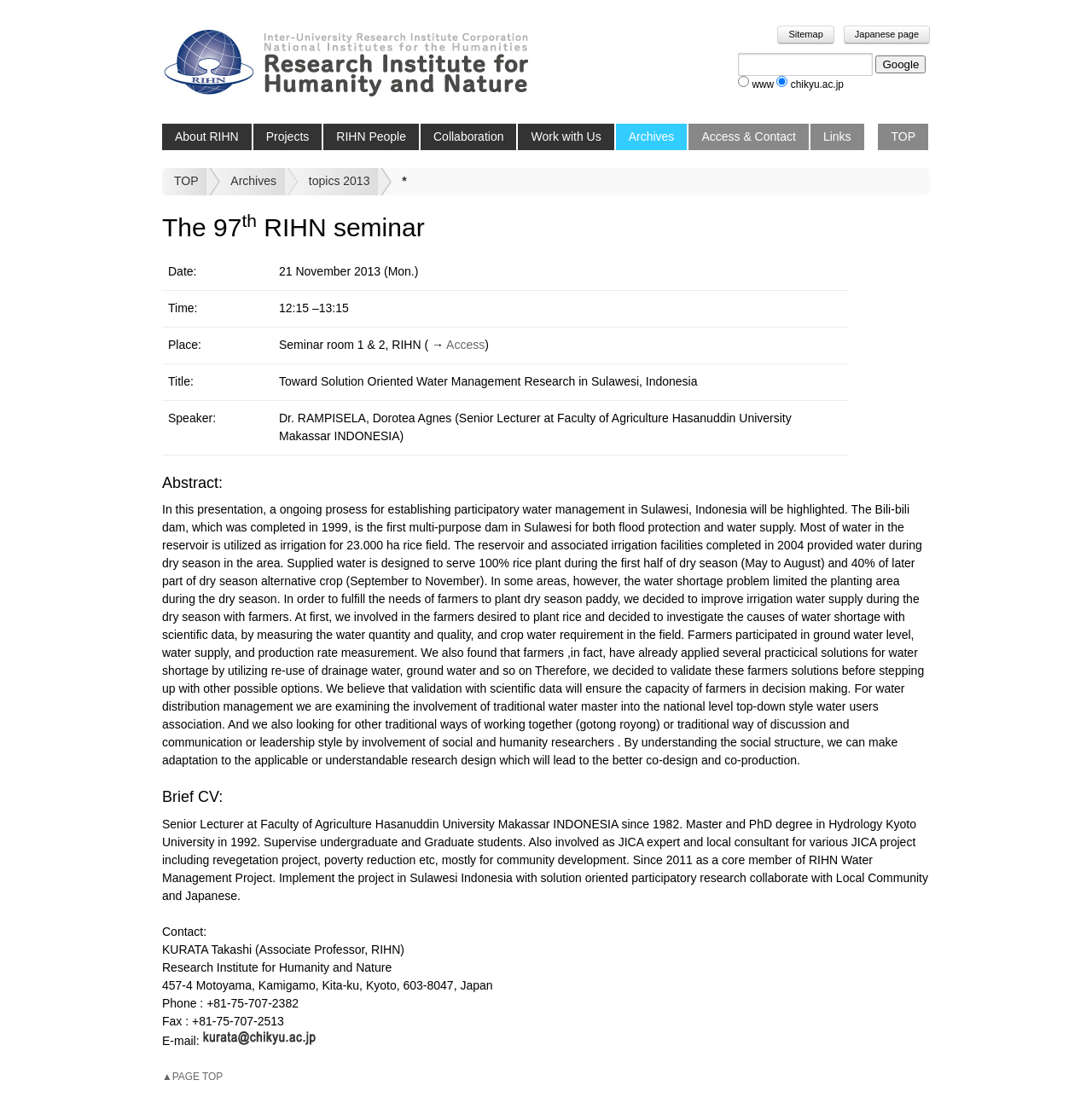Can you find the bounding box coordinates for the element that needs to be clicked to execute this instruction: "Click the 'About RIHN' link"? The coordinates should be given as four float numbers between 0 and 1, i.e., [left, top, right, bottom].

[0.148, 0.111, 0.232, 0.134]